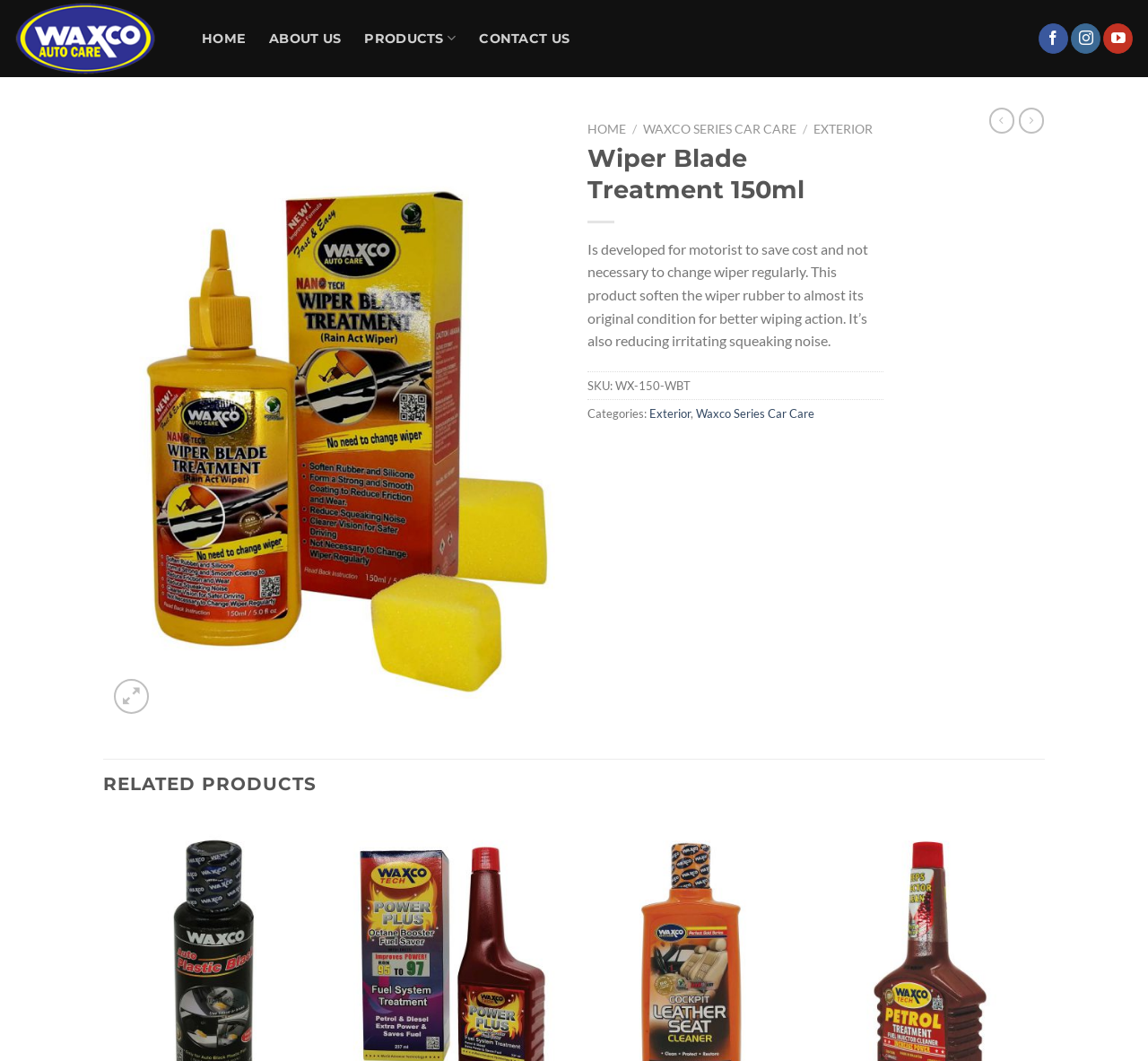Find the bounding box coordinates for the area that must be clicked to perform this action: "Follow on Facebook".

[0.905, 0.022, 0.931, 0.051]